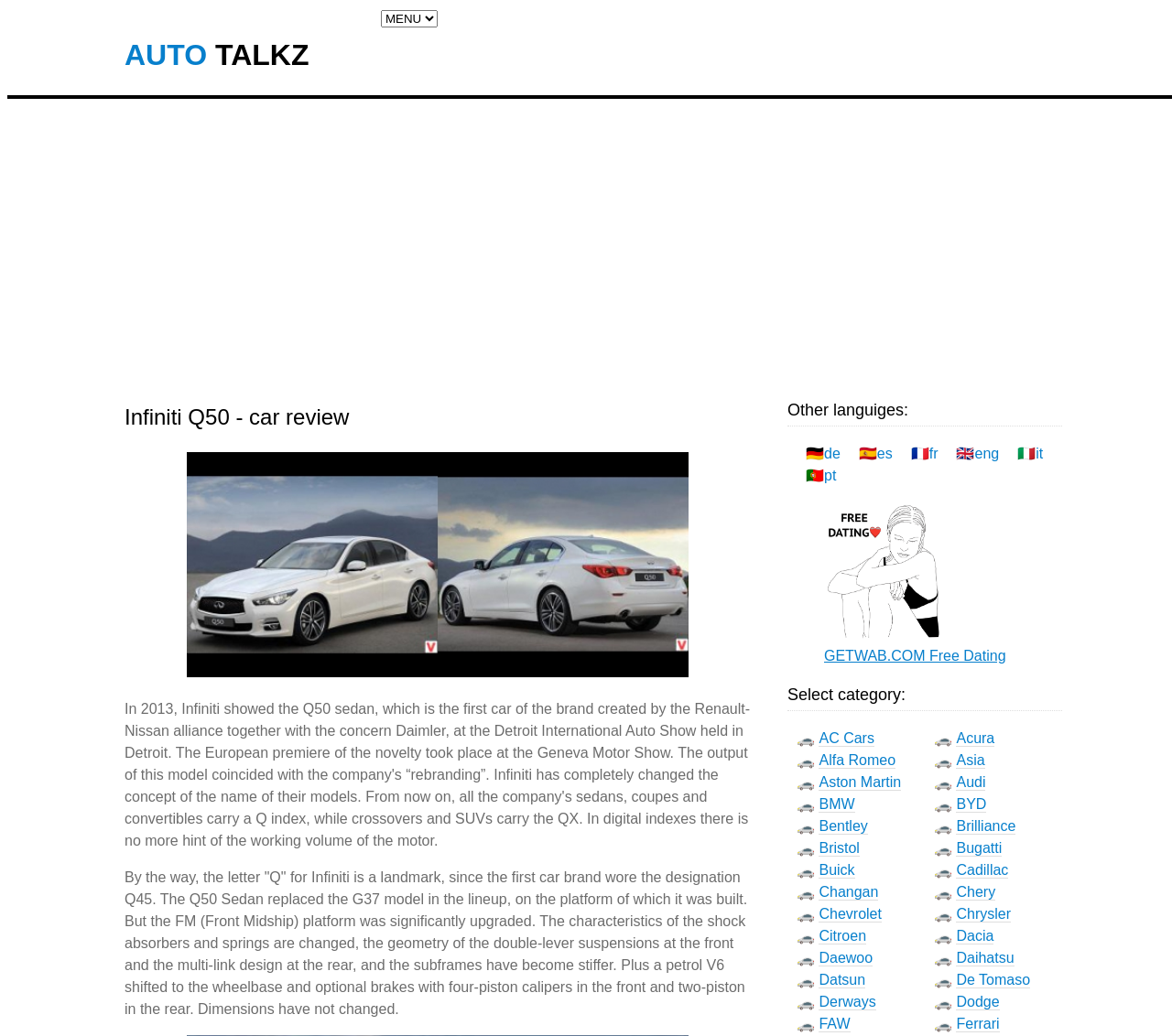Answer the following in one word or a short phrase: 
How many languages are available for the review?

6